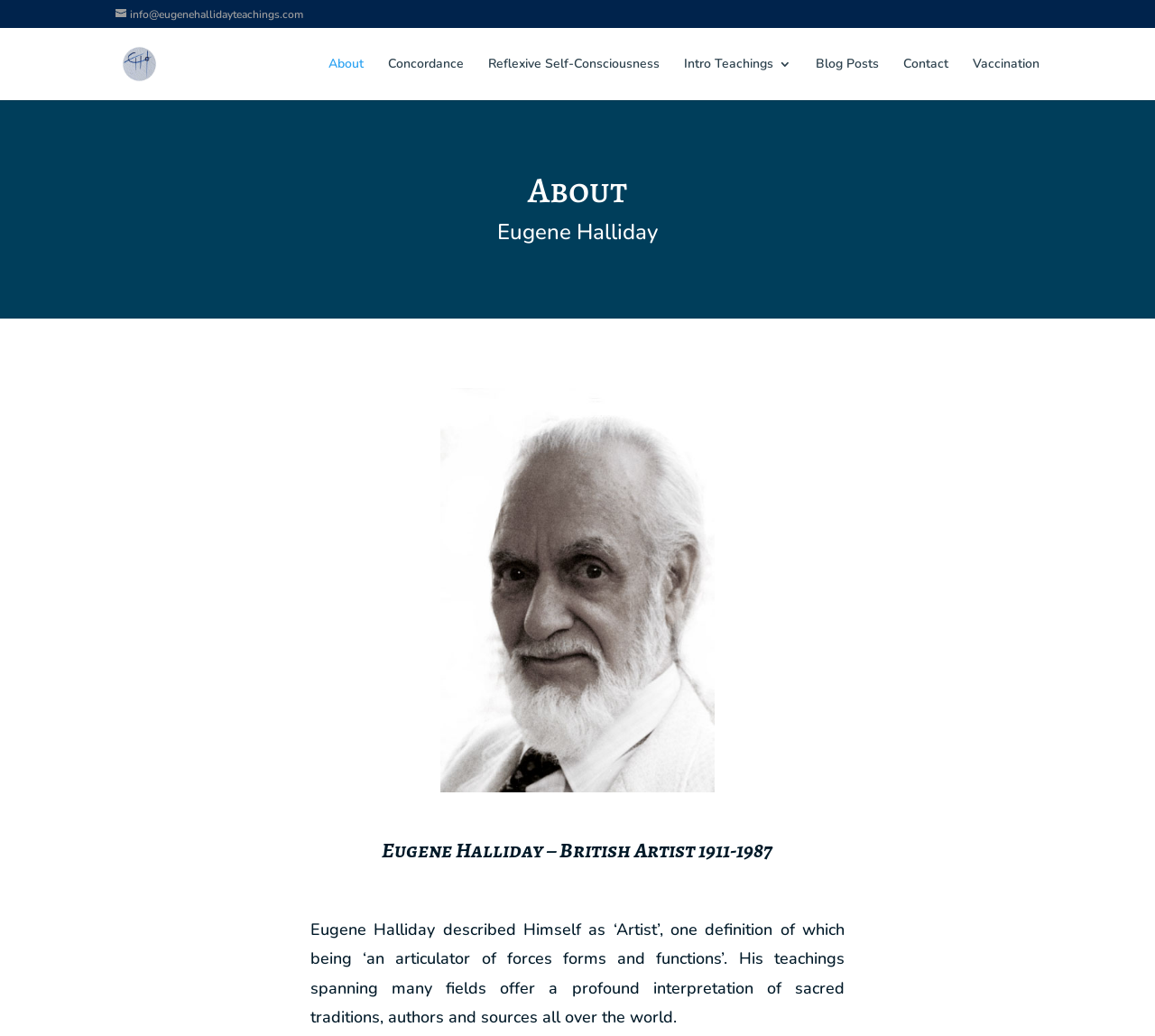Please provide the bounding box coordinates for the element that needs to be clicked to perform the instruction: "send an email to info@eugenehallidayteachings.com". The coordinates must consist of four float numbers between 0 and 1, formatted as [left, top, right, bottom].

[0.1, 0.007, 0.262, 0.021]